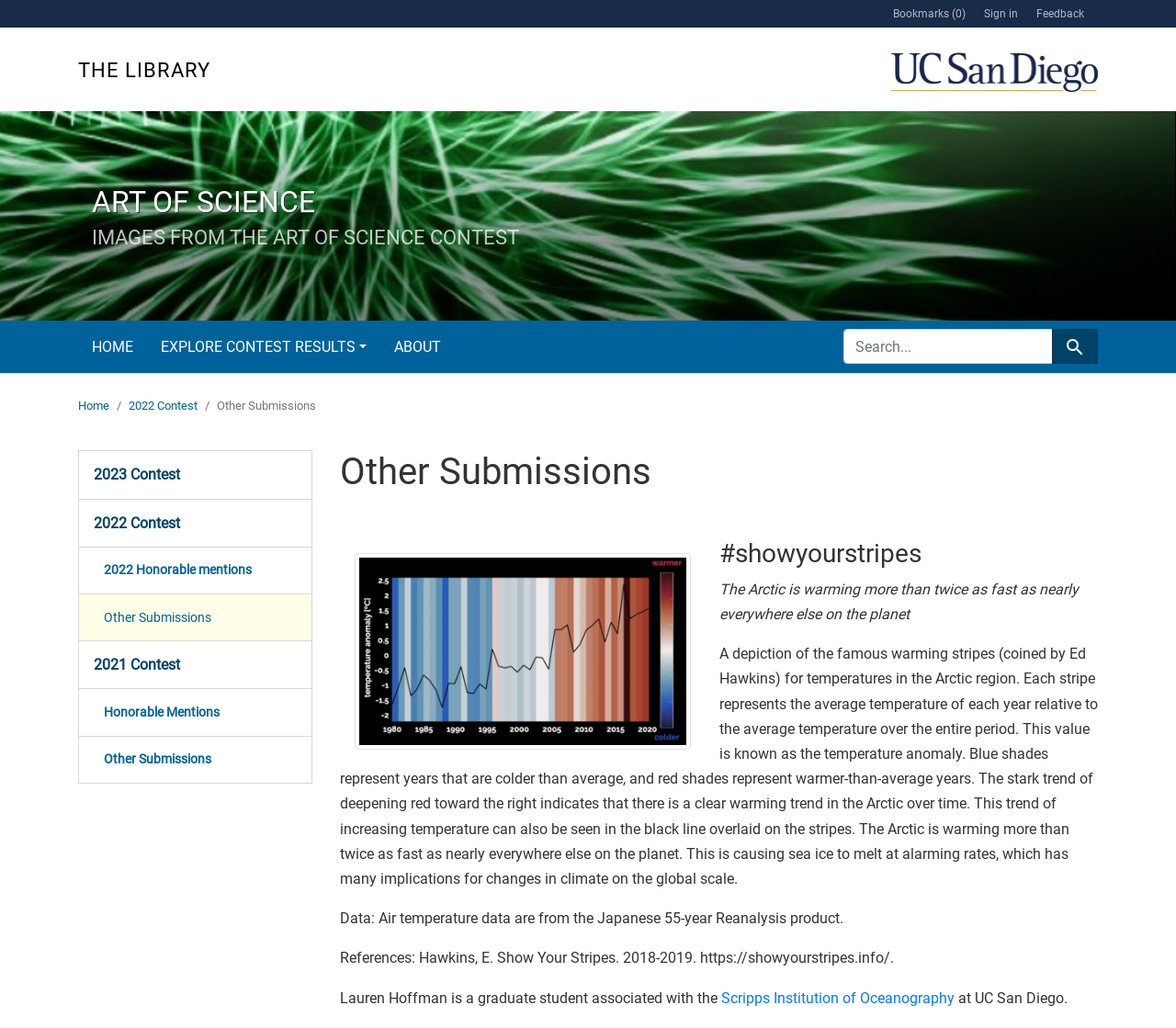Elaborate on the different components and information displayed on the webpage.

This webpage is about the "Art of Science" contest, showcasing images and submissions from various contests. At the top, there are two links to skip to search and main content, followed by a navigation menu with links to utilities, bookmarks, sign in, and feedback. Below this, there is a prominent link to "THE LIBRARY" and an image of the UC San Diego logo.

The main content area is divided into sections, with a heading "ART OF SCIENCE" at the top. Below this, there is a static text describing the contest, followed by a navigation menu with links to home, explore contest results, and about.

On the right side, there is a search bar with a label "SEARCH FOR" and a button to submit the search query. Below this, there is a breadcrumb navigation menu showing the current page's location, with links to home, 2022 contest, and other submissions.

The main content area is dominated by a section dedicated to "Other Submissions", with a heading and a link to "#showyourstripes". This section features an image with a description of the Arctic warming trend, accompanied by several paragraphs of text explaining the data and references used. There are also links to the Scripps Institution of Oceanography and UC San Diego.

Below this section, there are several headings and links to different contest years, including 2023, 2022, and 2021, with additional links to honorable mentions and other submissions.